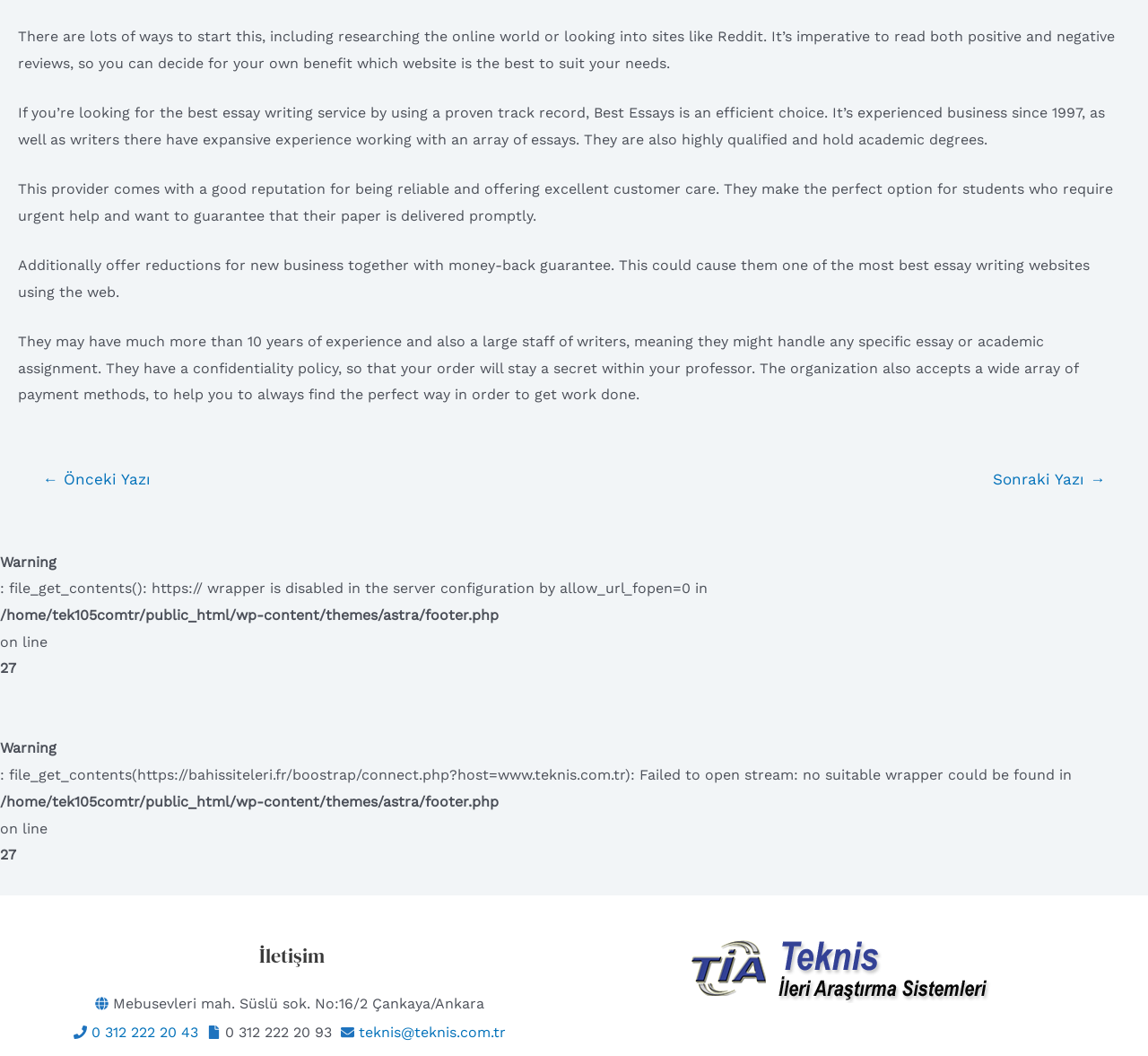What is the location of the company mentioned?
Refer to the image and provide a concise answer in one word or phrase.

Ankara